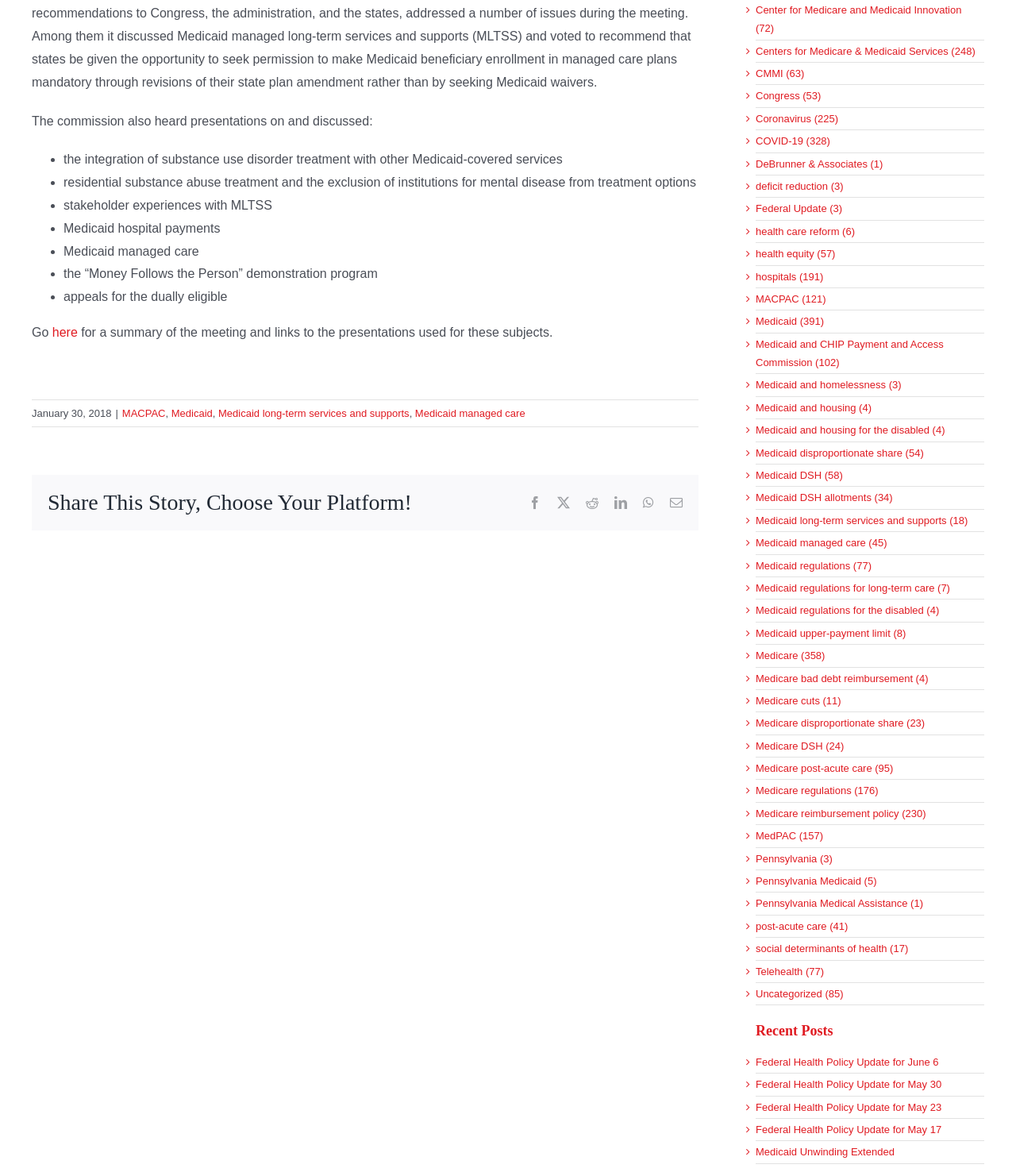Provide the bounding box coordinates for the UI element that is described by this text: "Pennsylvania Medical Assistance (1)". The coordinates should be in the form of four float numbers between 0 and 1: [left, top, right, bottom].

[0.744, 0.761, 0.961, 0.776]